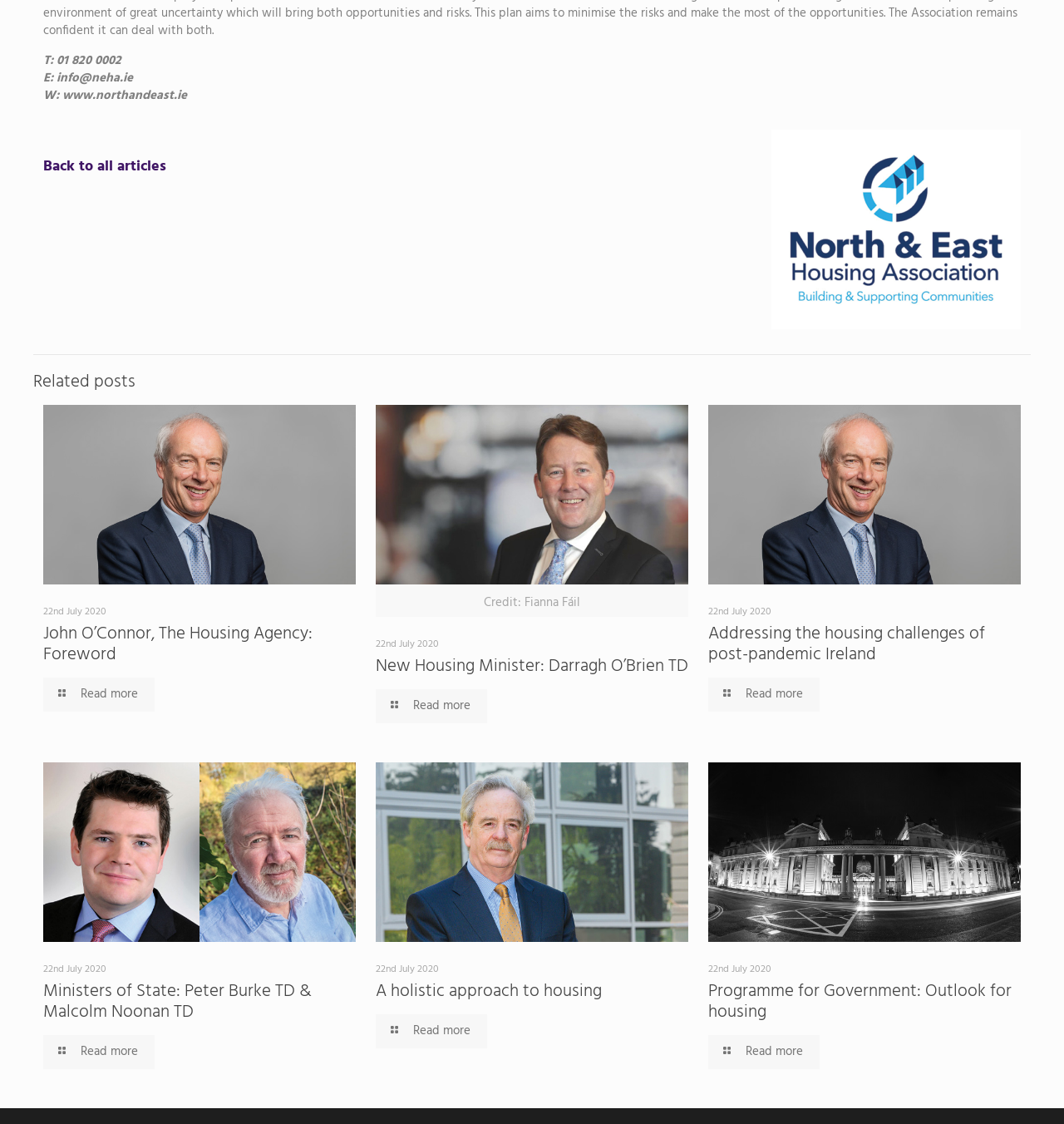How many 'Read more' links are there?
From the screenshot, supply a one-word or short-phrase answer.

5